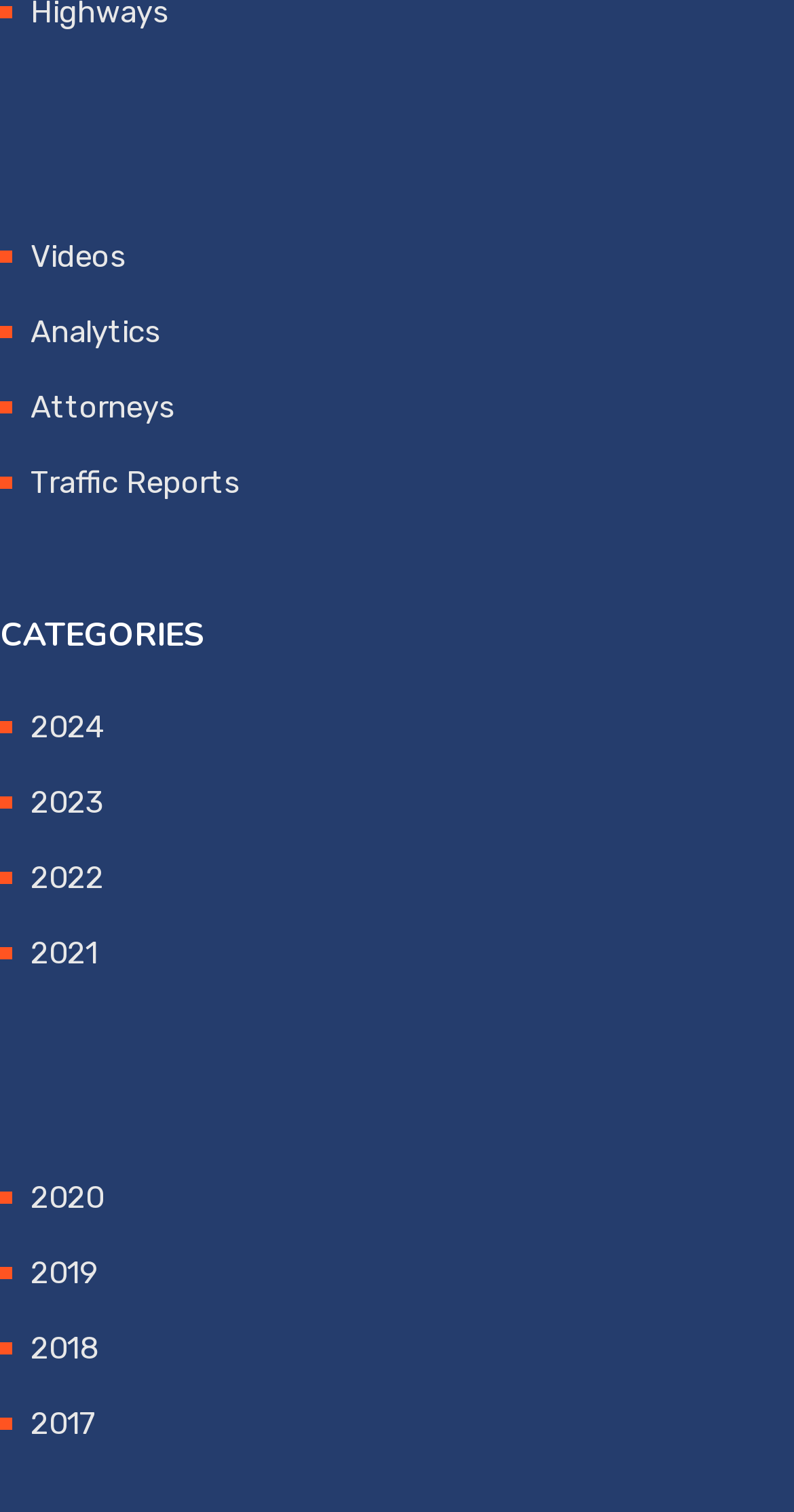Please answer the following question using a single word or phrase: 
How many heading elements are present on the webpage?

4